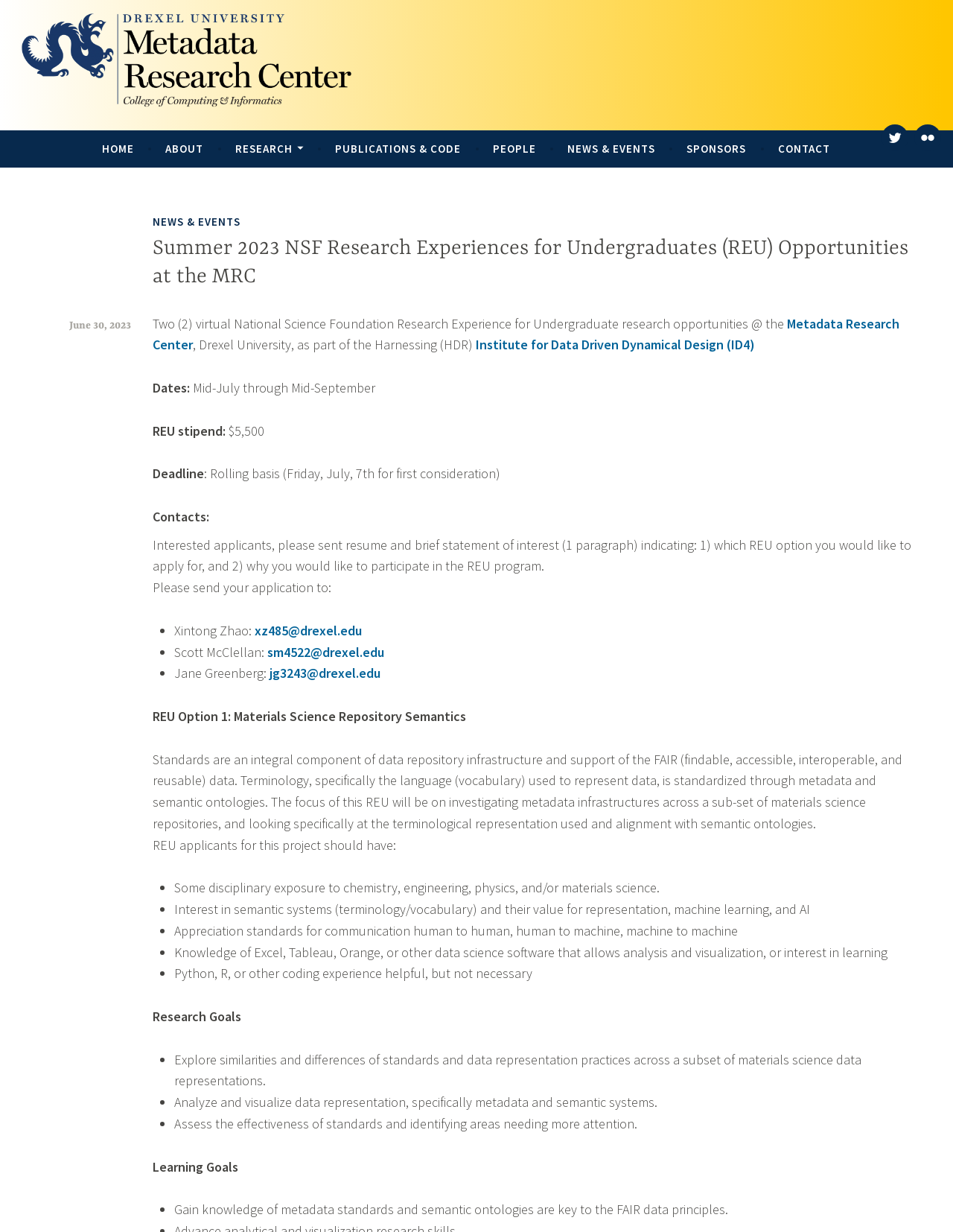Locate the bounding box coordinates of the clickable region to complete the following instruction: "Learn more about REU Option 1: Materials Science Repository Semantics."

[0.16, 0.574, 0.489, 0.588]